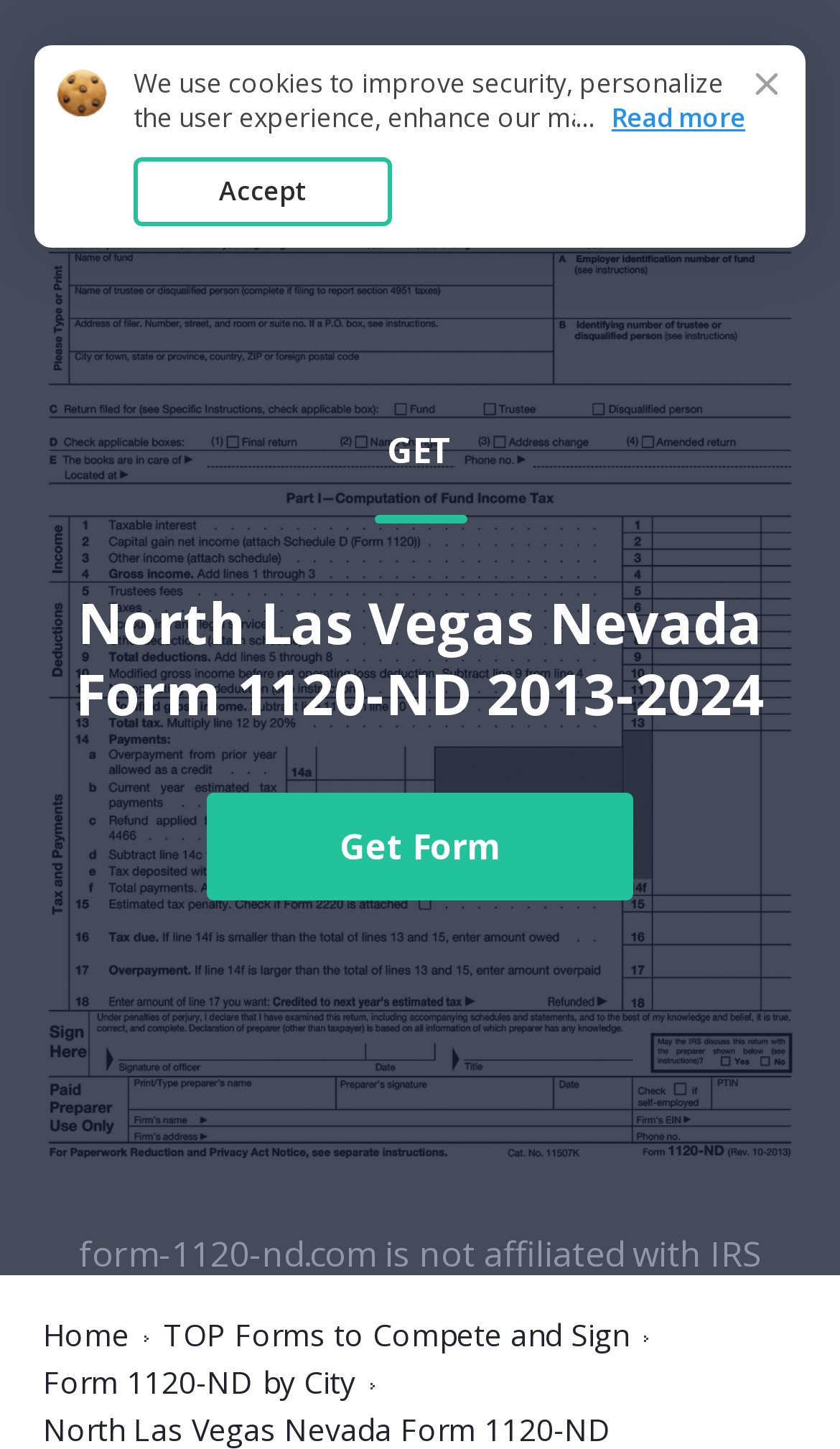What is the action that can be performed with the form?
Give a single word or phrase as your answer by examining the image.

Get Form